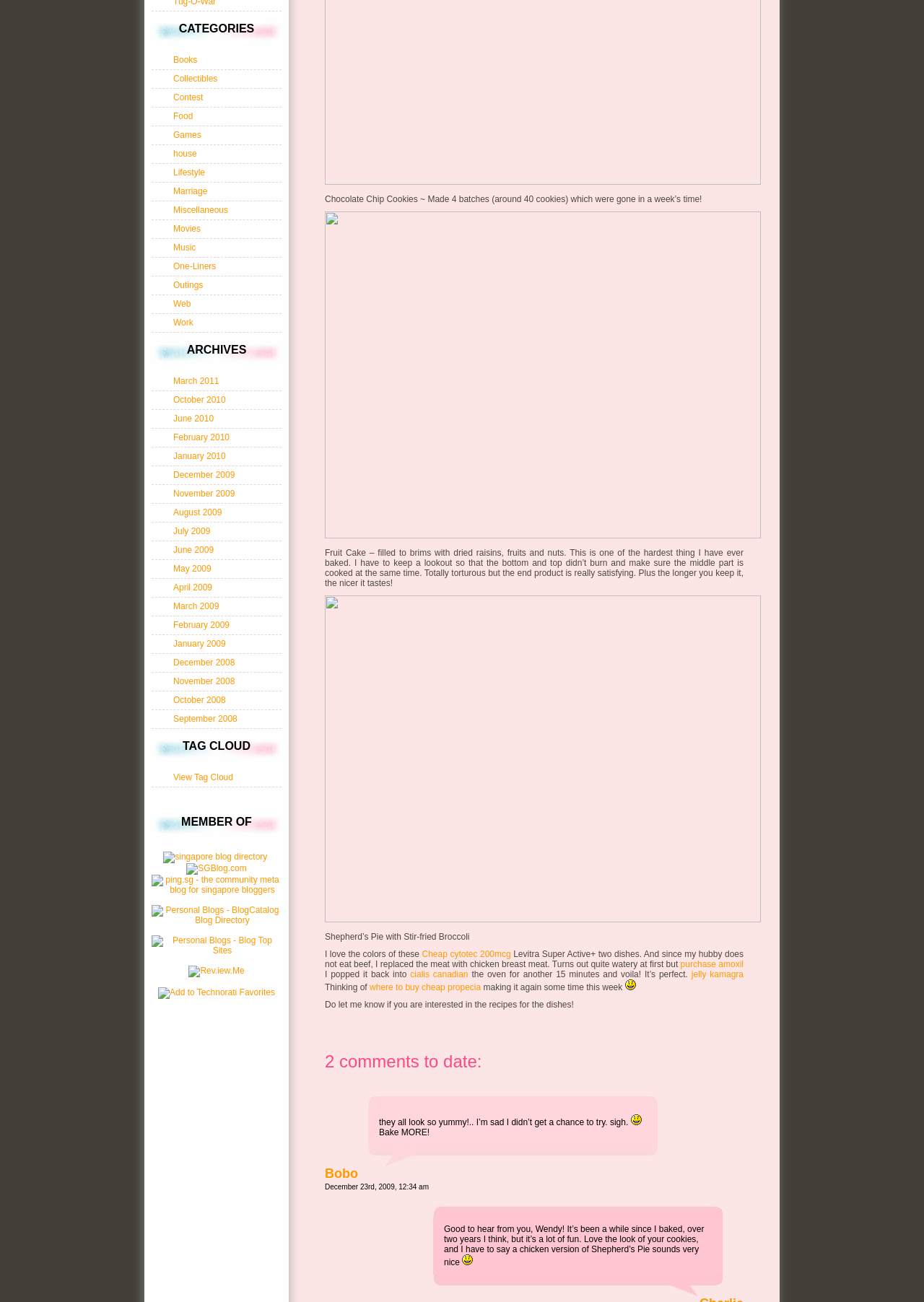Identify the bounding box for the element characterized by the following description: "alt="Rev.iew.Me"".

[0.204, 0.742, 0.265, 0.749]